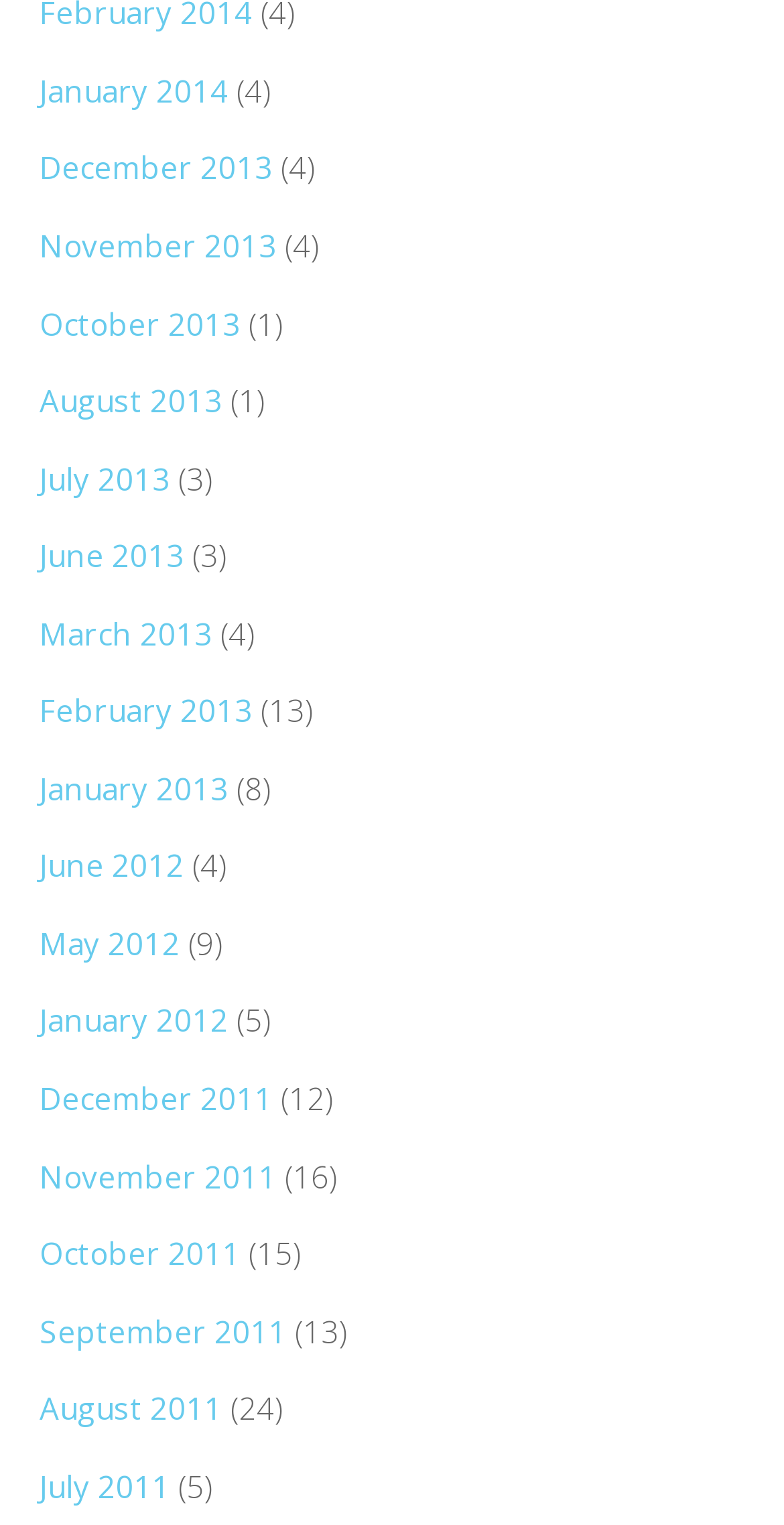What is the earliest month listed?
Answer with a single word or short phrase according to what you see in the image.

January 2011